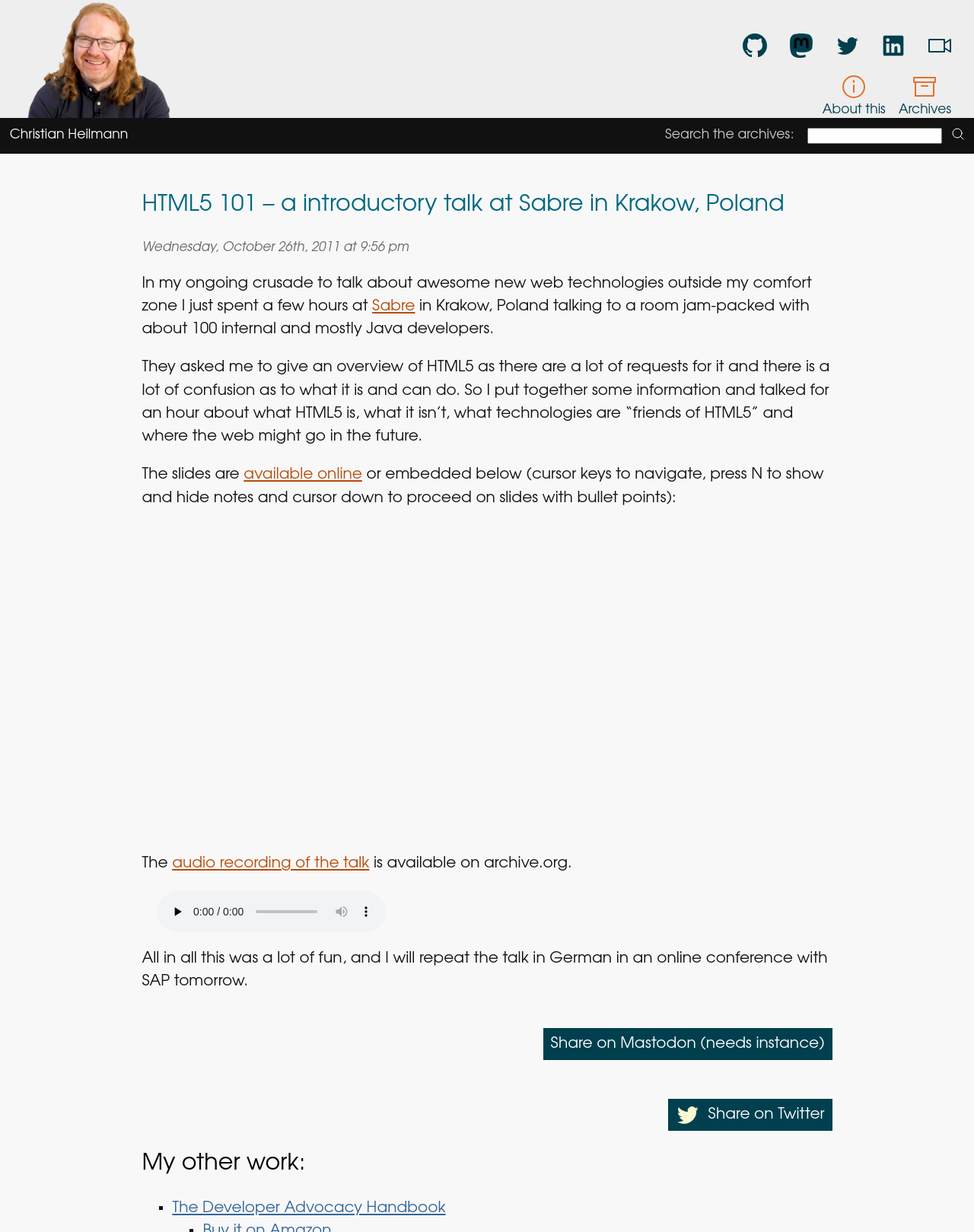Extract the heading text from the webpage.

HTML5 101 – a introductory talk at Sabre in Krakow, Poland